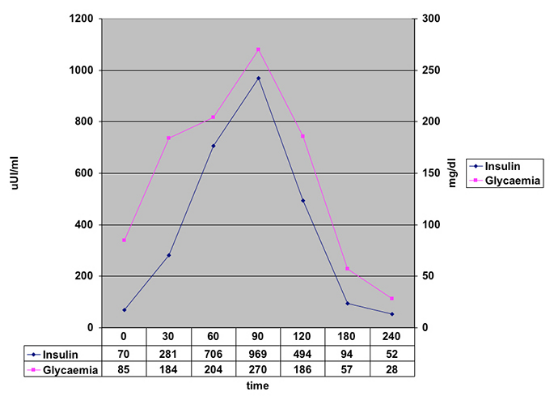At what time do insulin levels peak?
Answer the question with detailed information derived from the image.

The graph shows that the blue line, representing insulin levels, reaches its peak at around 90 minutes, with levels reaching almost 1,000 µU/ml.